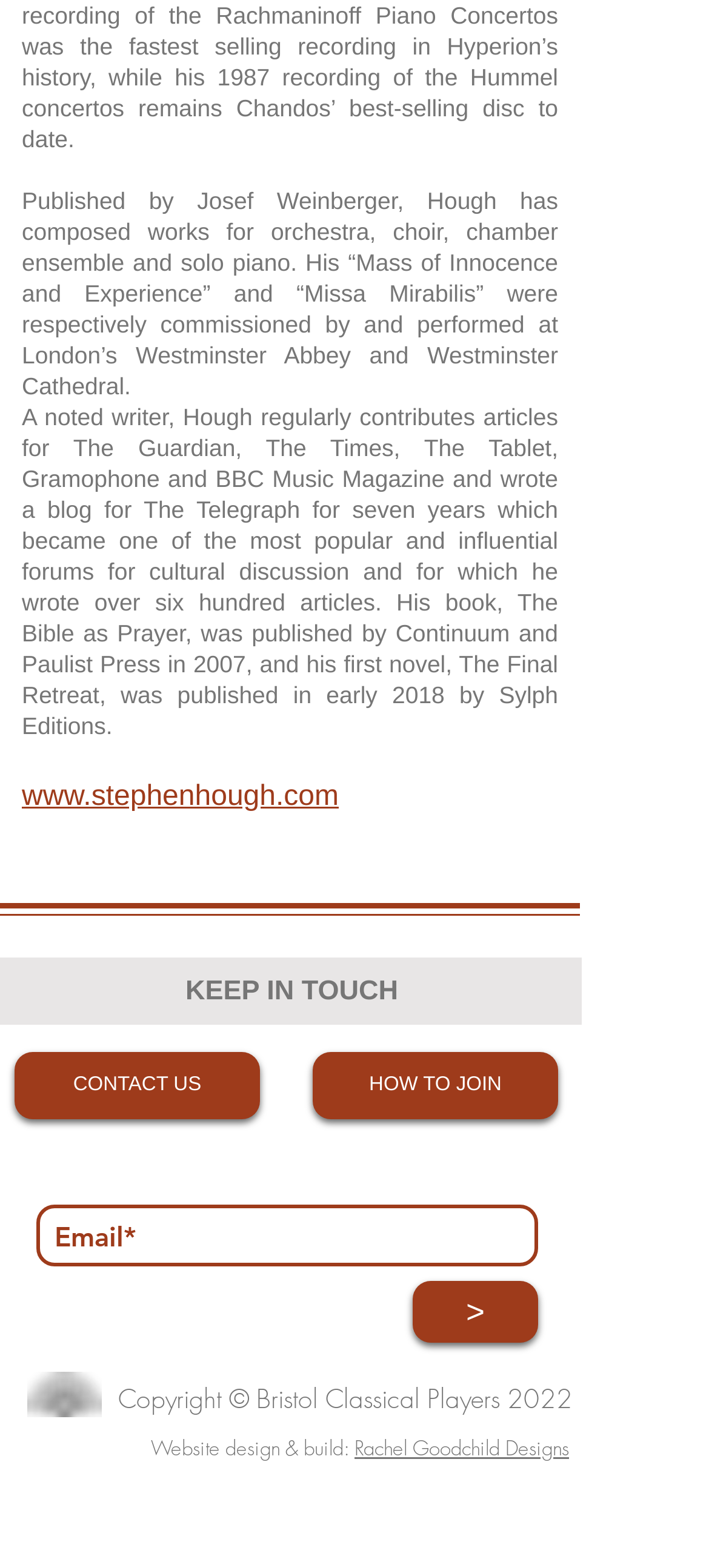Provide the bounding box for the UI element matching this description: "CONTACT US".

[0.021, 0.671, 0.367, 0.714]